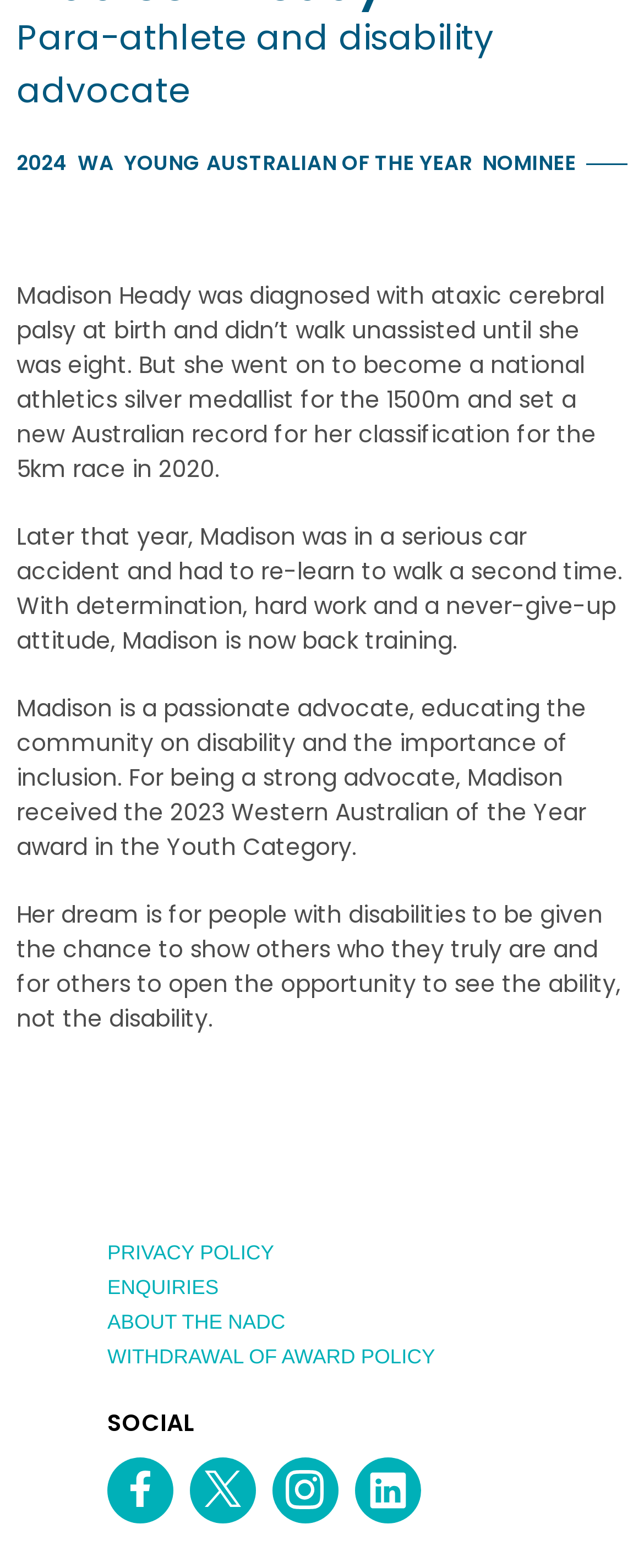Can you find the bounding box coordinates of the area I should click to execute the following instruction: "Expand the menu"?

[0.026, 0.842, 0.154, 0.885]